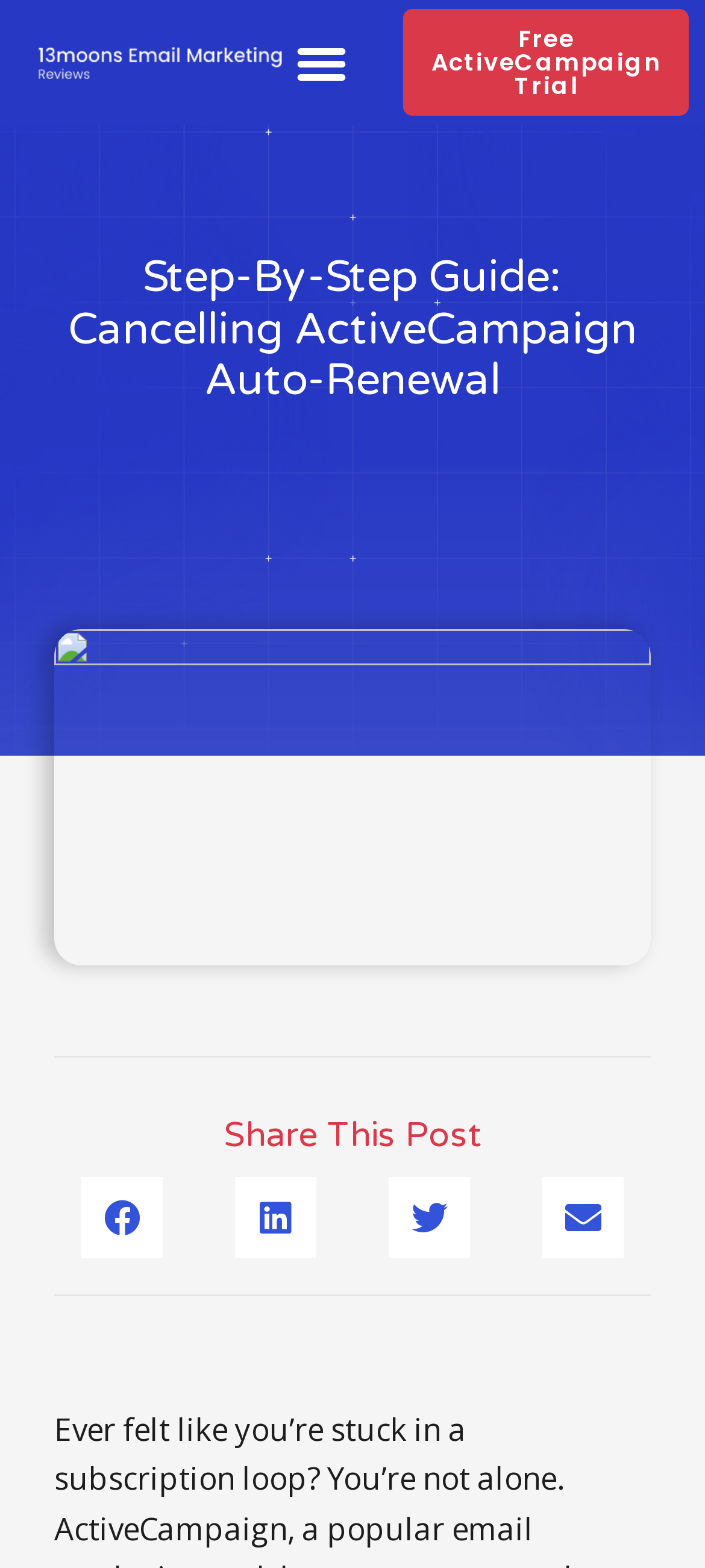Provide the bounding box coordinates of the HTML element described by the text: "Menu". The coordinates should be in the format [left, top, right, bottom] with values between 0 and 1.

[0.4, 0.015, 0.512, 0.065]